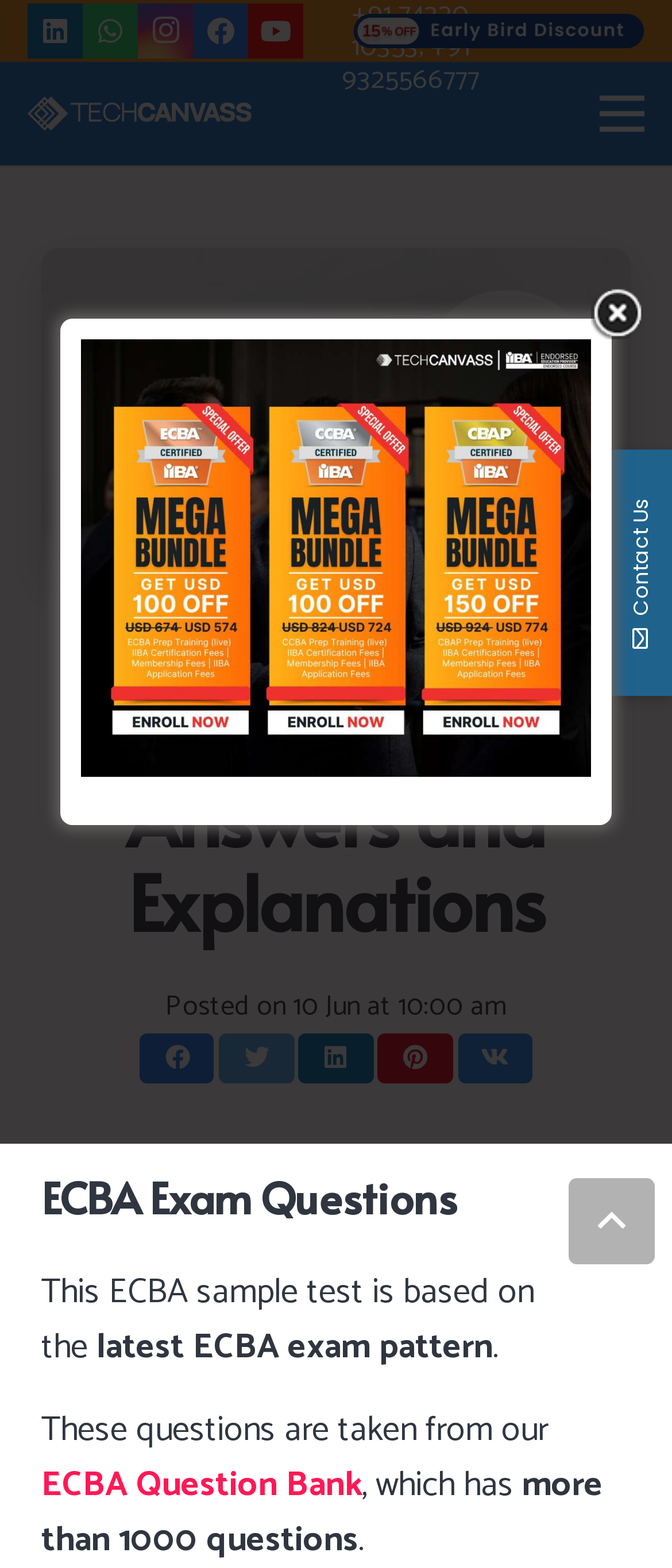Respond to the following question with a brief word or phrase:
How many social media links are at the top of the webpage?

5